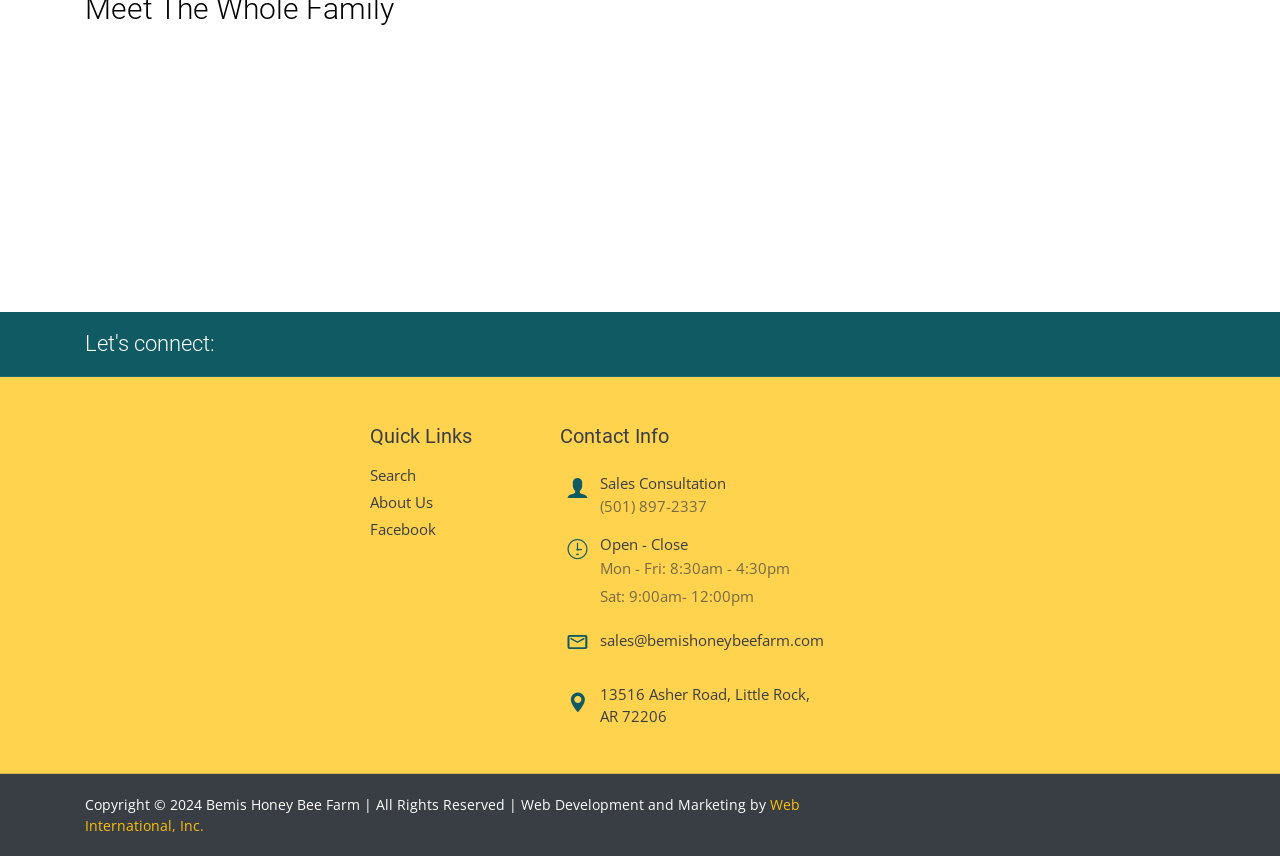Please identify the bounding box coordinates of the element that needs to be clicked to perform the following instruction: "Check our business hours".

[0.469, 0.623, 0.637, 0.704]